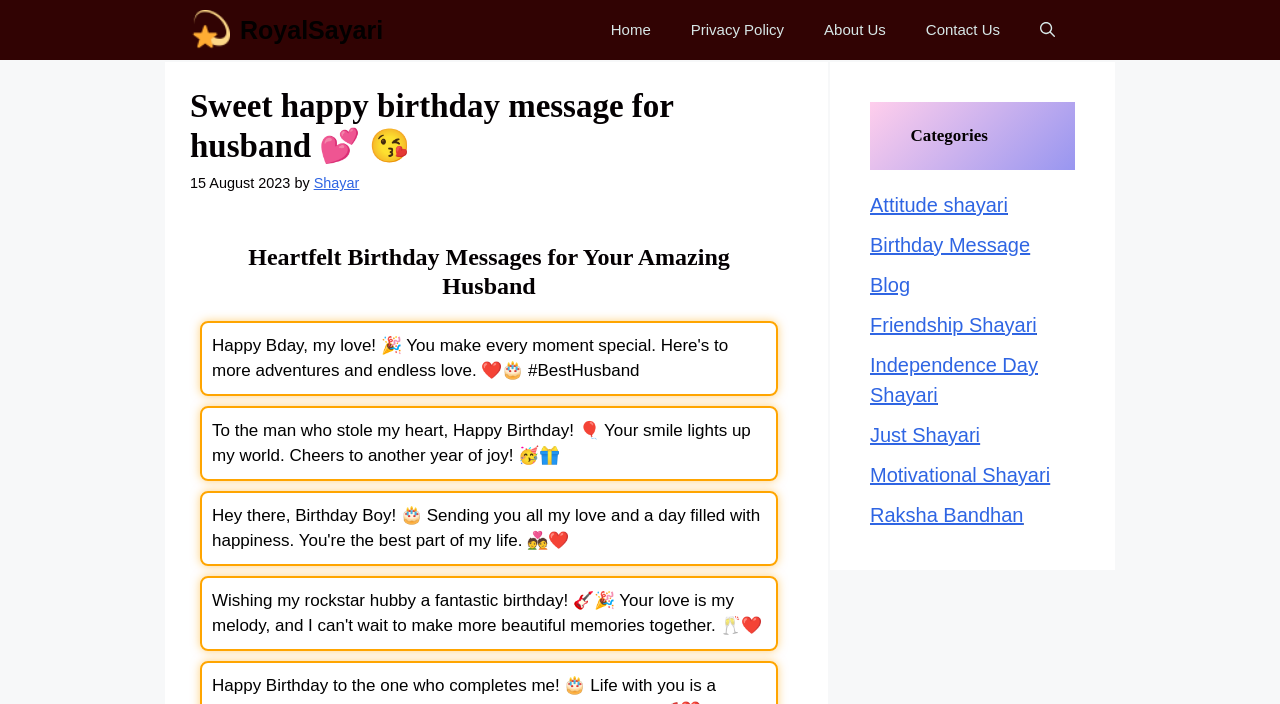Respond to the question below with a concise word or phrase:
What is the birthday message for the husband?

To the man who stole my heart, Happy Birthday!